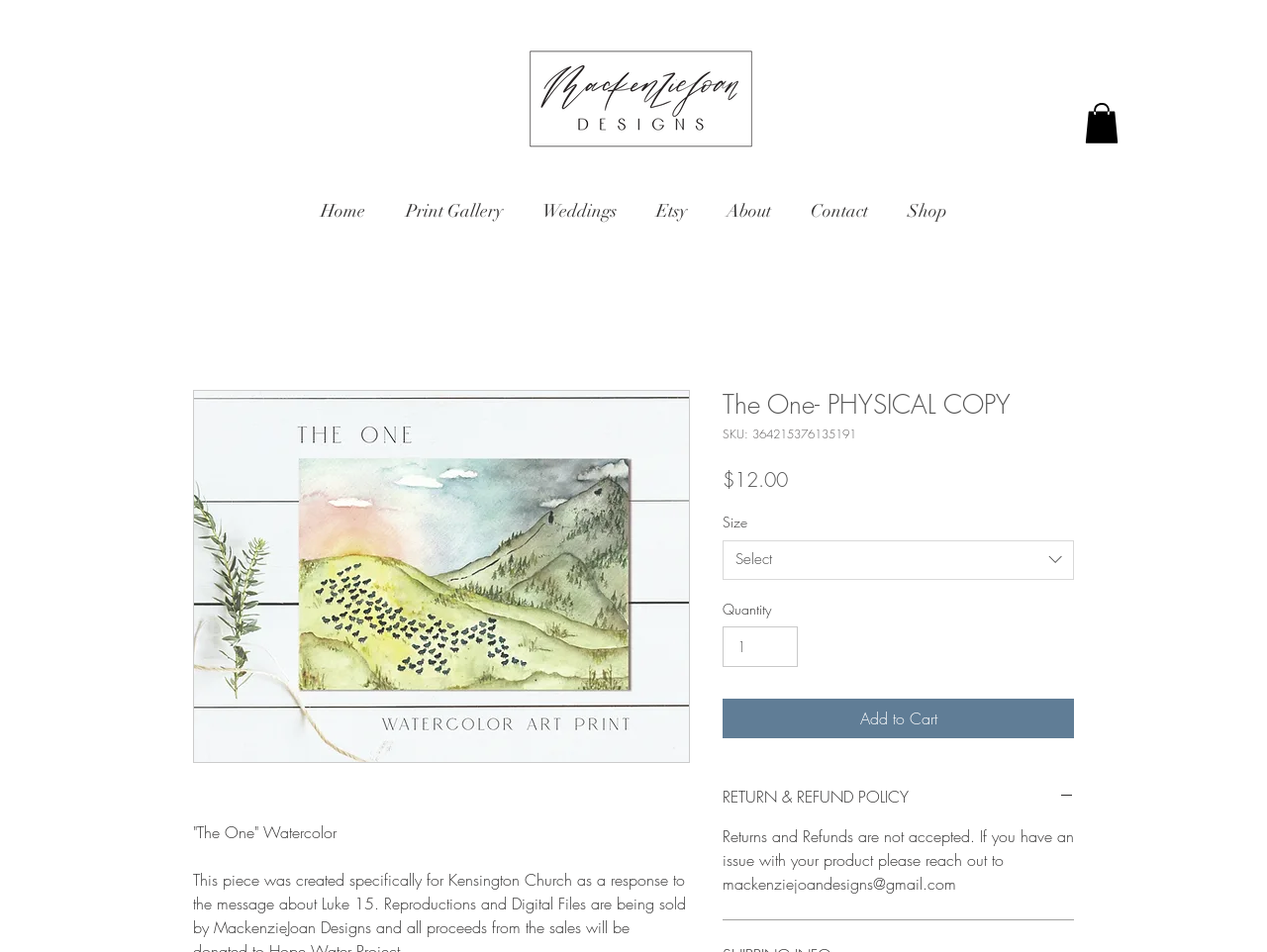Calculate the bounding box coordinates of the UI element given the description: "Shop".

[0.701, 0.19, 0.763, 0.252]